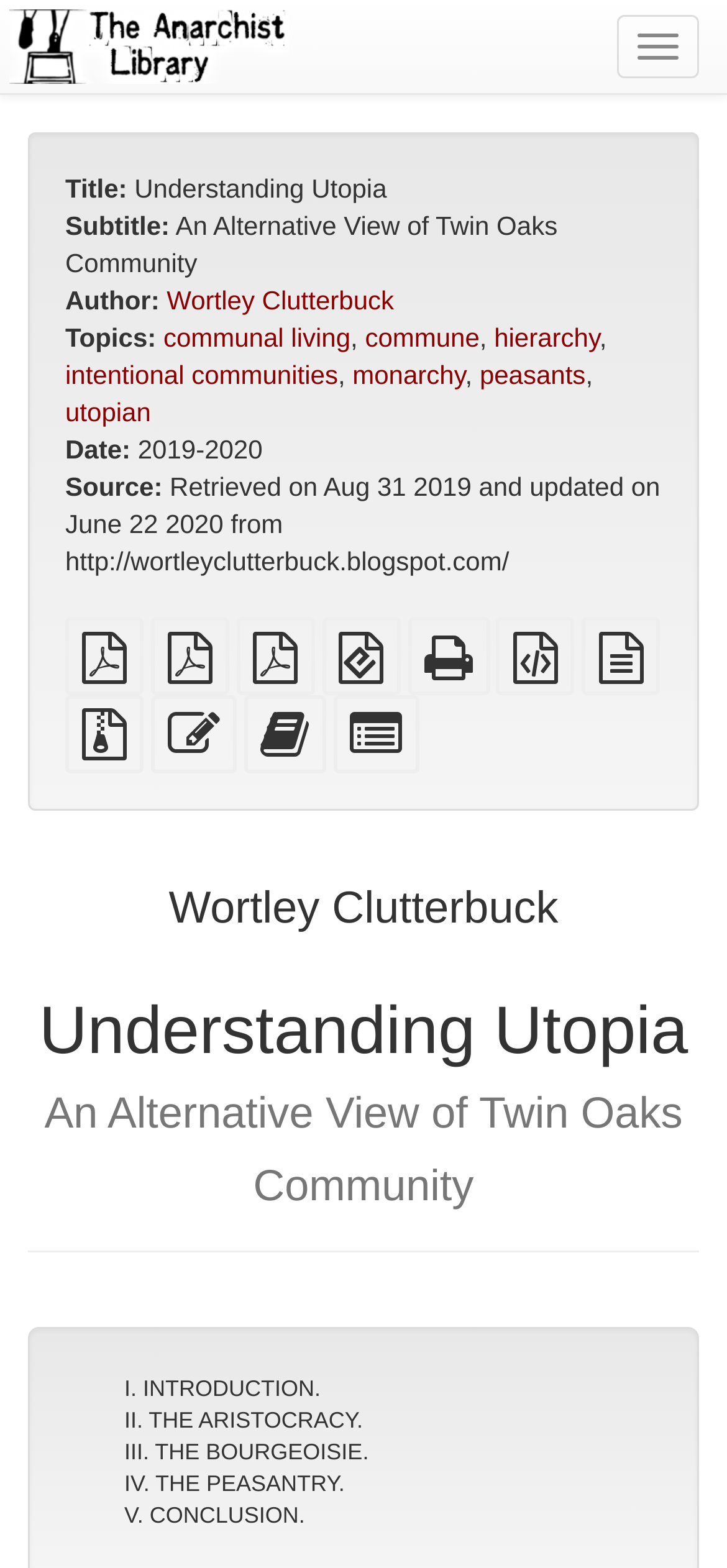Identify the bounding box coordinates necessary to click and complete the given instruction: "Toggle navigation".

[0.849, 0.01, 0.962, 0.05]